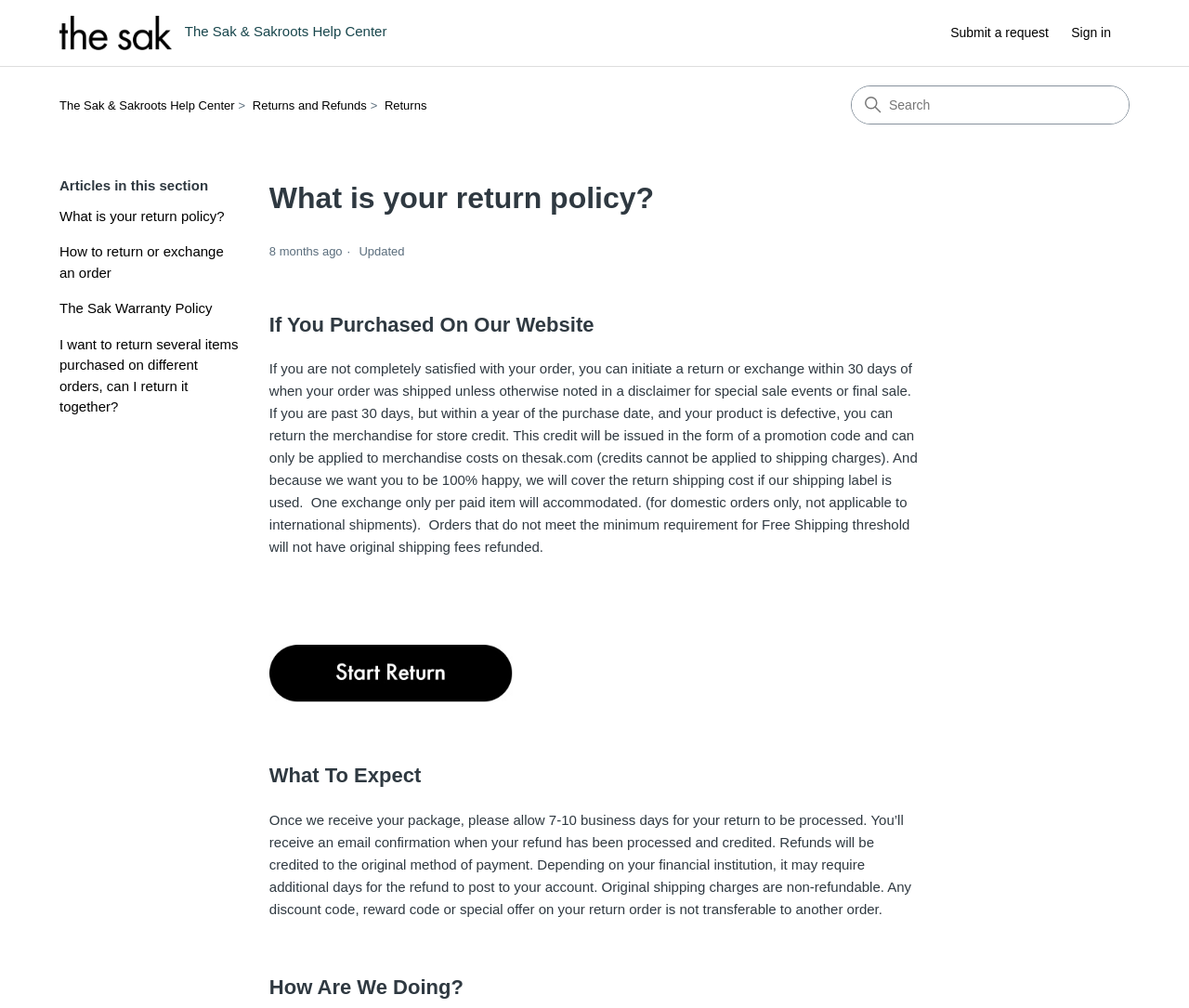Please mark the bounding box coordinates of the area that should be clicked to carry out the instruction: "Go to the Help Center home page".

[0.05, 0.016, 0.333, 0.05]